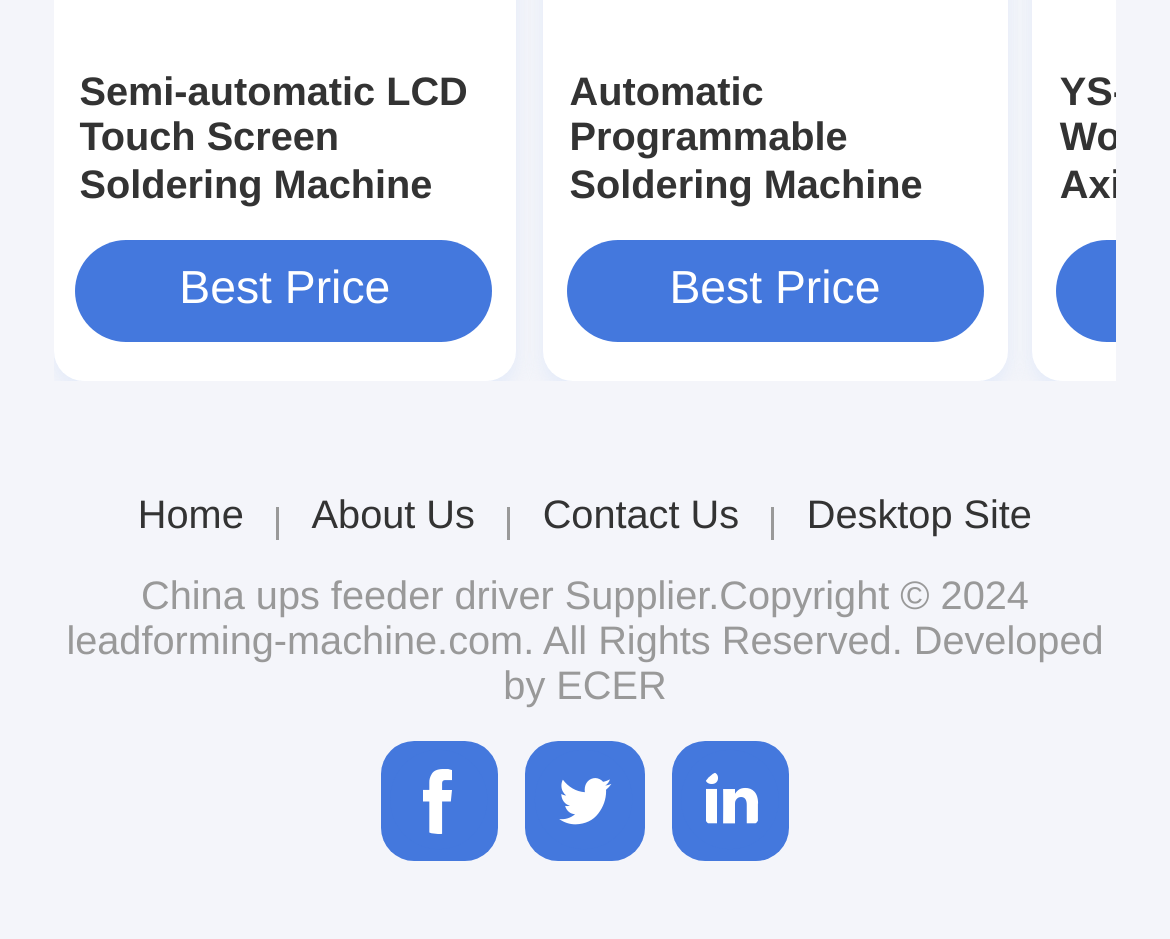Determine the bounding box coordinates of the area to click in order to meet this instruction: "Contact Us".

[0.464, 0.525, 0.632, 0.574]